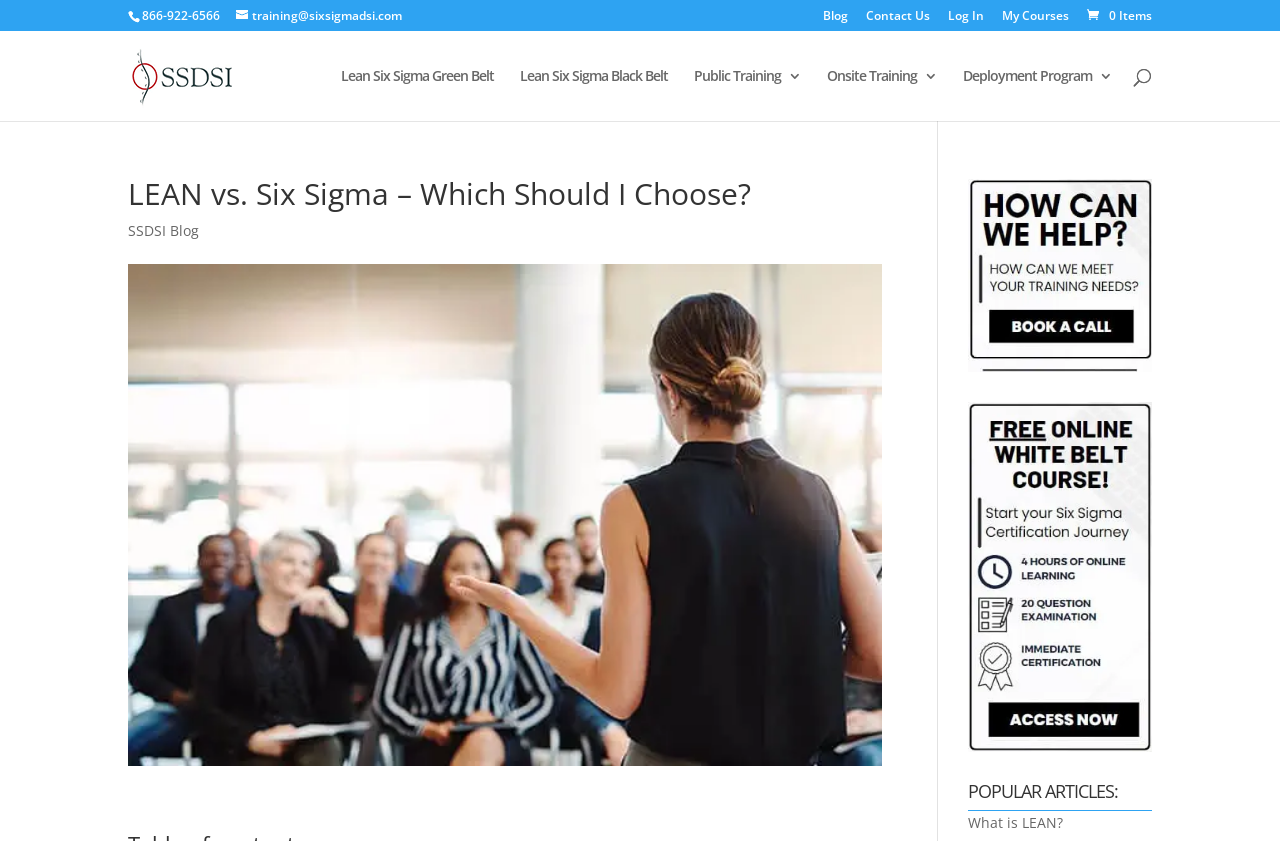Please find the bounding box coordinates of the element that you should click to achieve the following instruction: "Search for a course". The coordinates should be presented as four float numbers between 0 and 1: [left, top, right, bottom].

[0.1, 0.037, 0.9, 0.038]